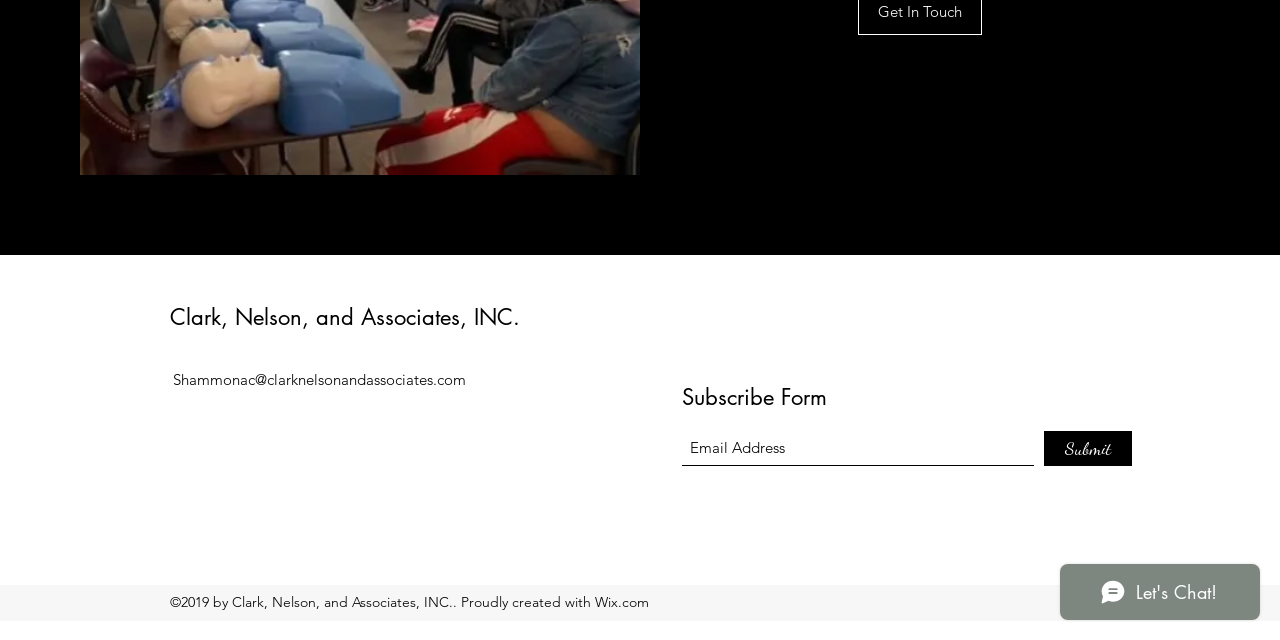Refer to the element description aria-label="Email Address" name="email" placeholder="Email Address" and identify the corresponding bounding box in the screenshot. Format the coordinates as (top-left x, top-left y, bottom-right x, bottom-right y) with values in the range of 0 to 1.

[0.533, 0.673, 0.808, 0.728]